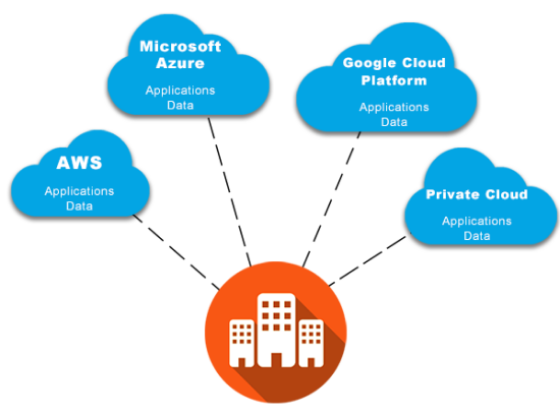What do the dotted lines in the diagram represent?
Respond to the question with a single word or phrase according to the image.

Connectivity between clouds